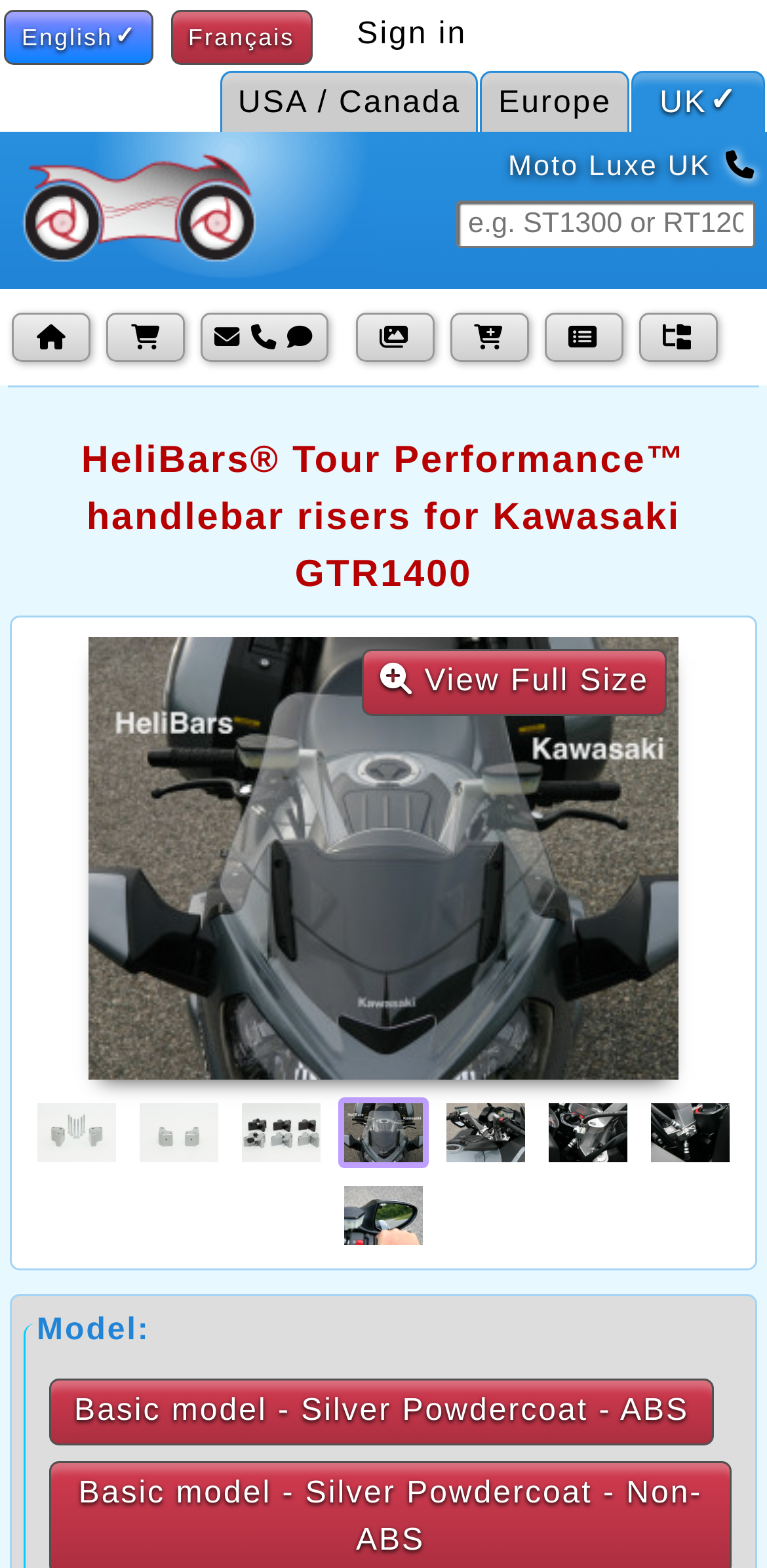What is the location of the Moto Luxe UK?
Answer the question with as much detail as you can, using the image as a reference.

The location of the Moto Luxe UK is in the UK because the 'UK' option is selected in the location menu, and there is a tick mark next to it, indicating that it is the current location.